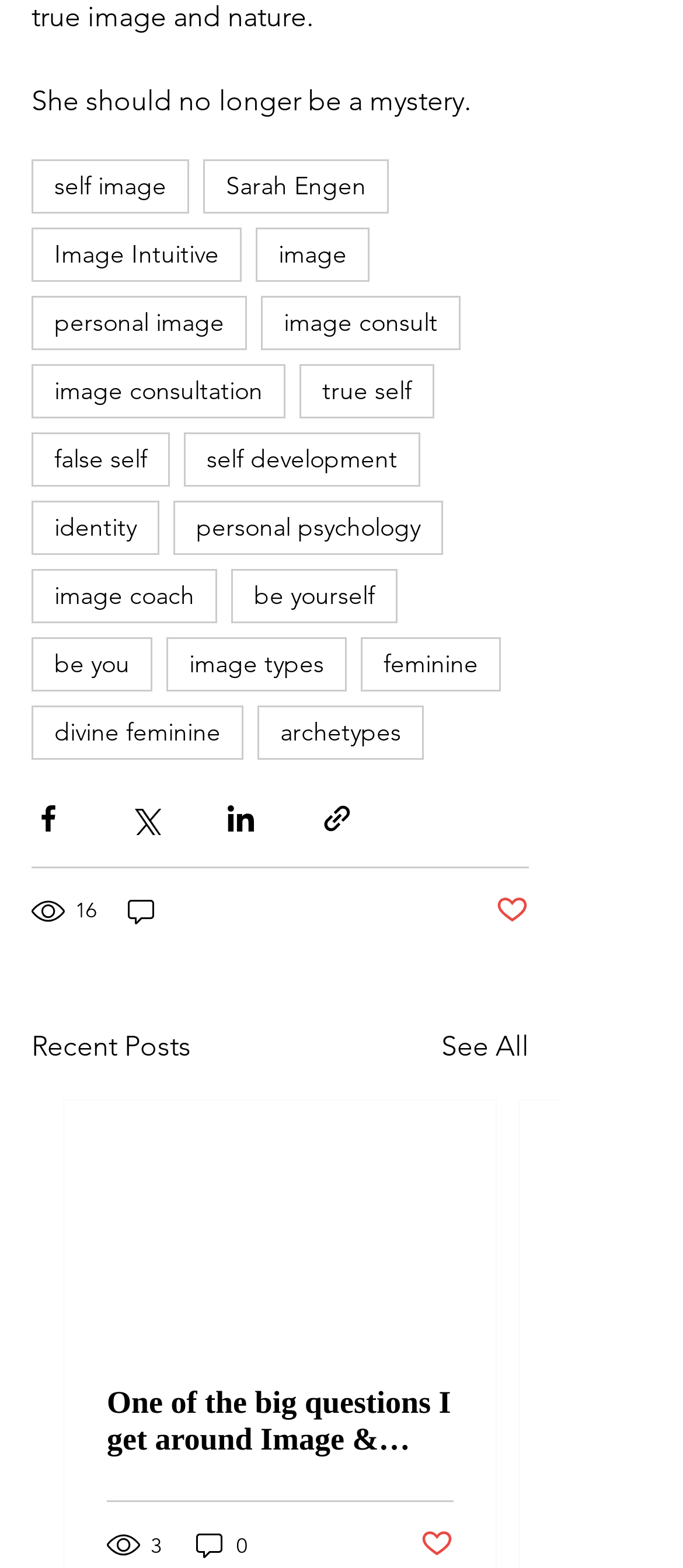What is the main topic of the webpage?
Answer the question using a single word or phrase, according to the image.

Image and Identity